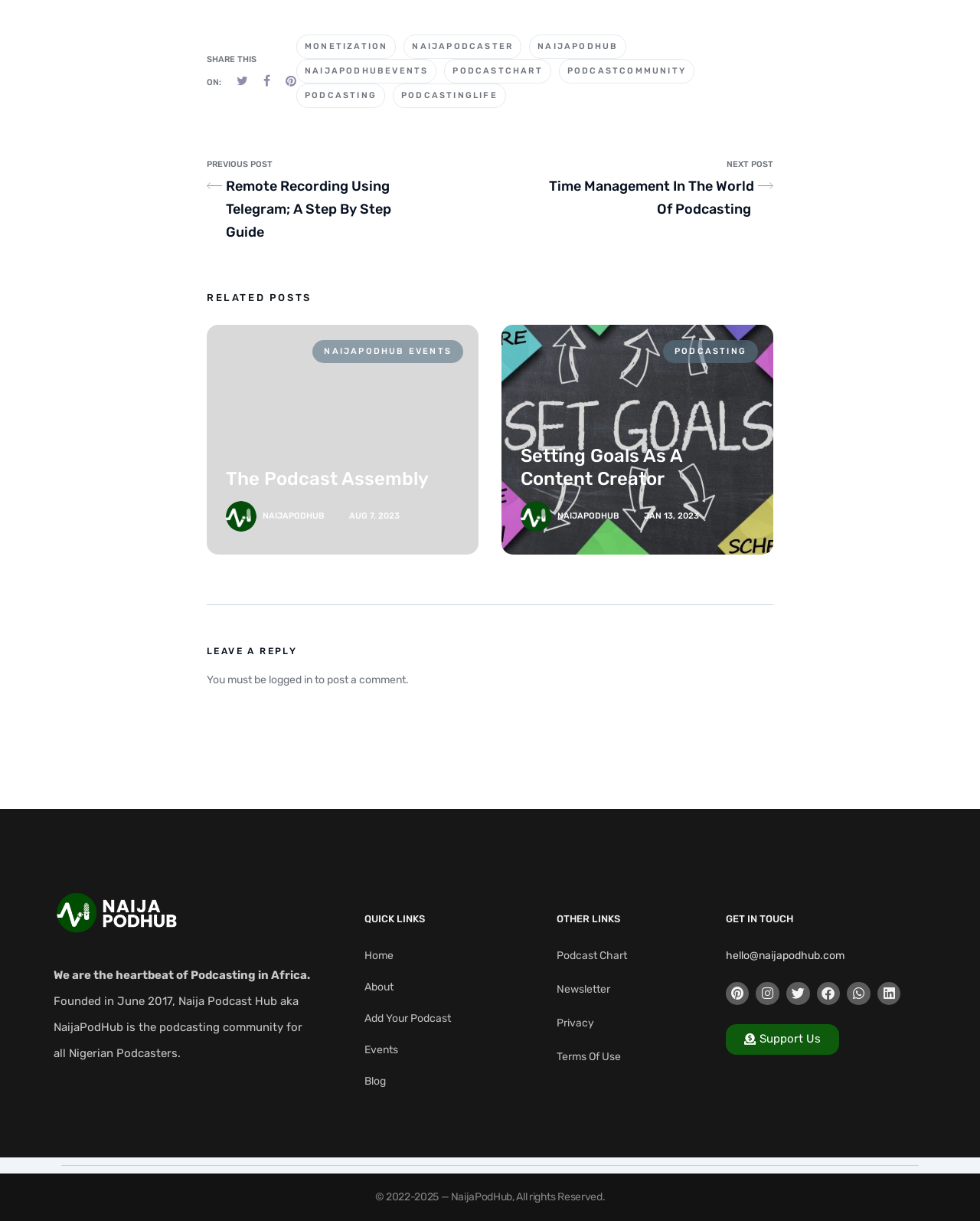How many social media links are available?
Using the information presented in the image, please offer a detailed response to the question.

Upon examining the webpage, I found five social media links: Pinterest, Instagram, Twitter, Facebook, and Whatsapp. These links are located in the 'GET IN TOUCH' section of the webpage.